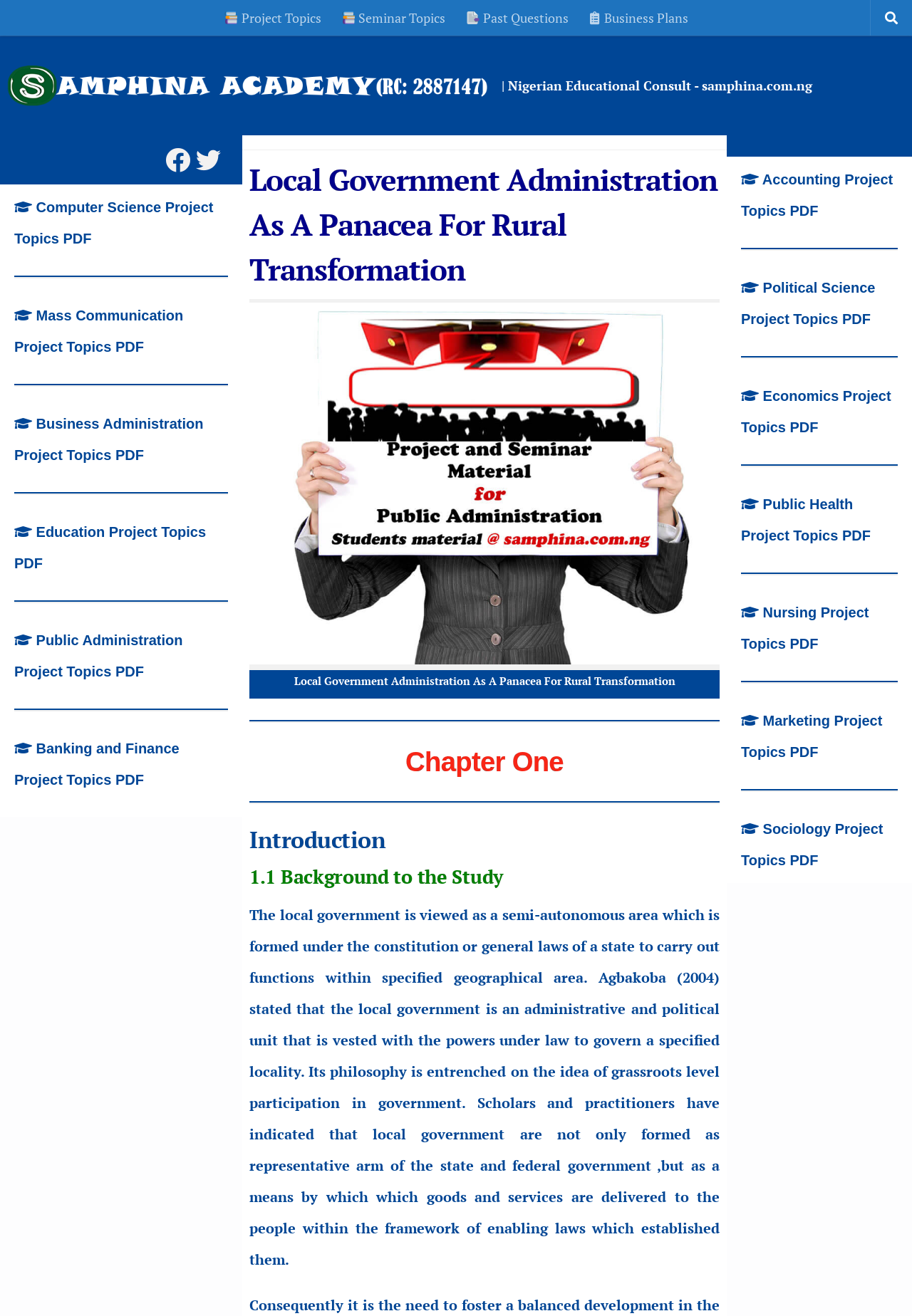Please find the bounding box coordinates of the element that you should click to achieve the following instruction: "View Computer Science Project Topics PDF". The coordinates should be presented as four float numbers between 0 and 1: [left, top, right, bottom].

[0.016, 0.152, 0.234, 0.187]